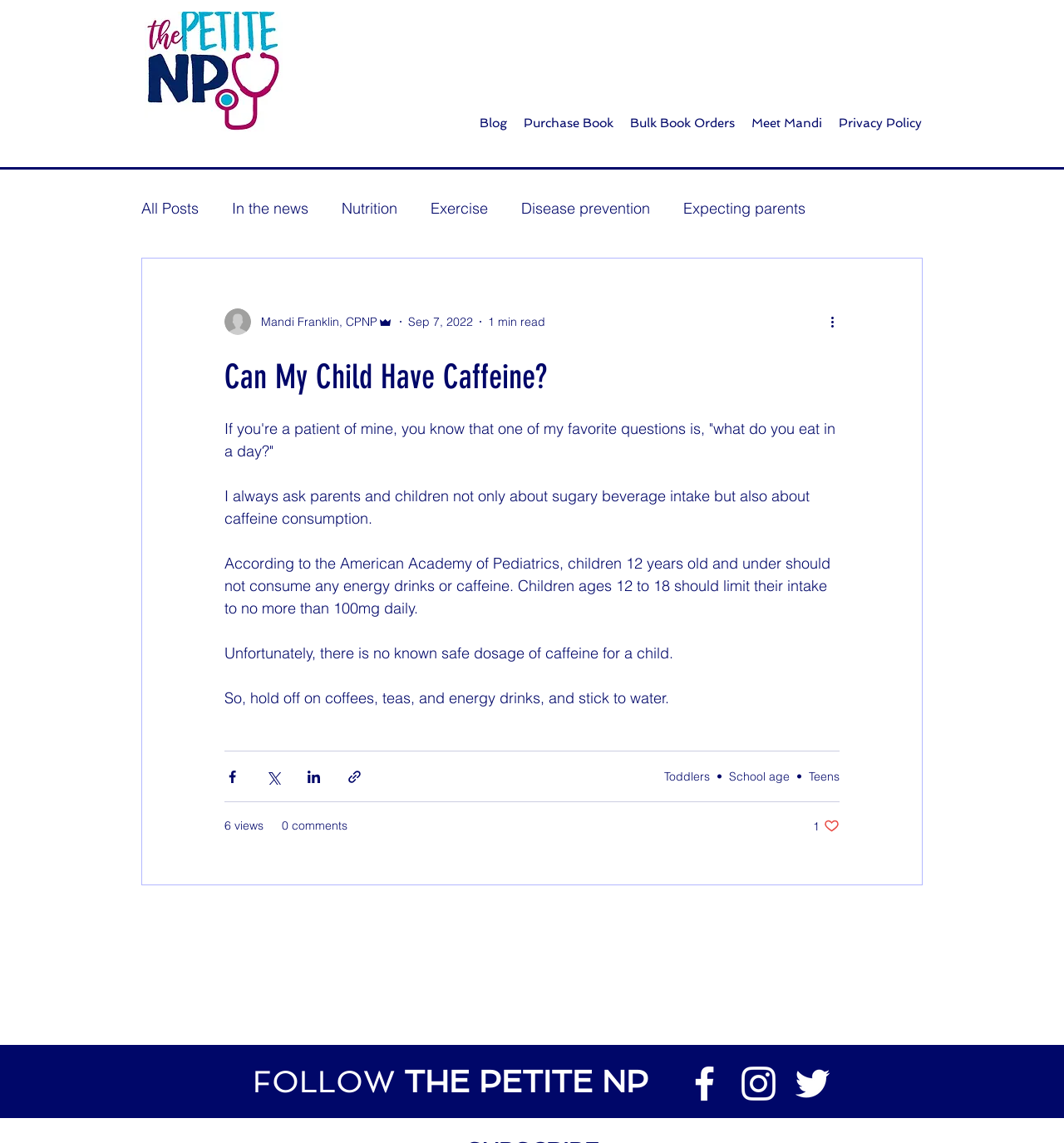What is the recommended daily caffeine intake for children aged 12 to 18?
Answer the question in a detailed and comprehensive manner.

According to the article, the American Academy of Pediatrics recommends that children aged 12 to 18 limit their daily caffeine intake to no more than 100mg.